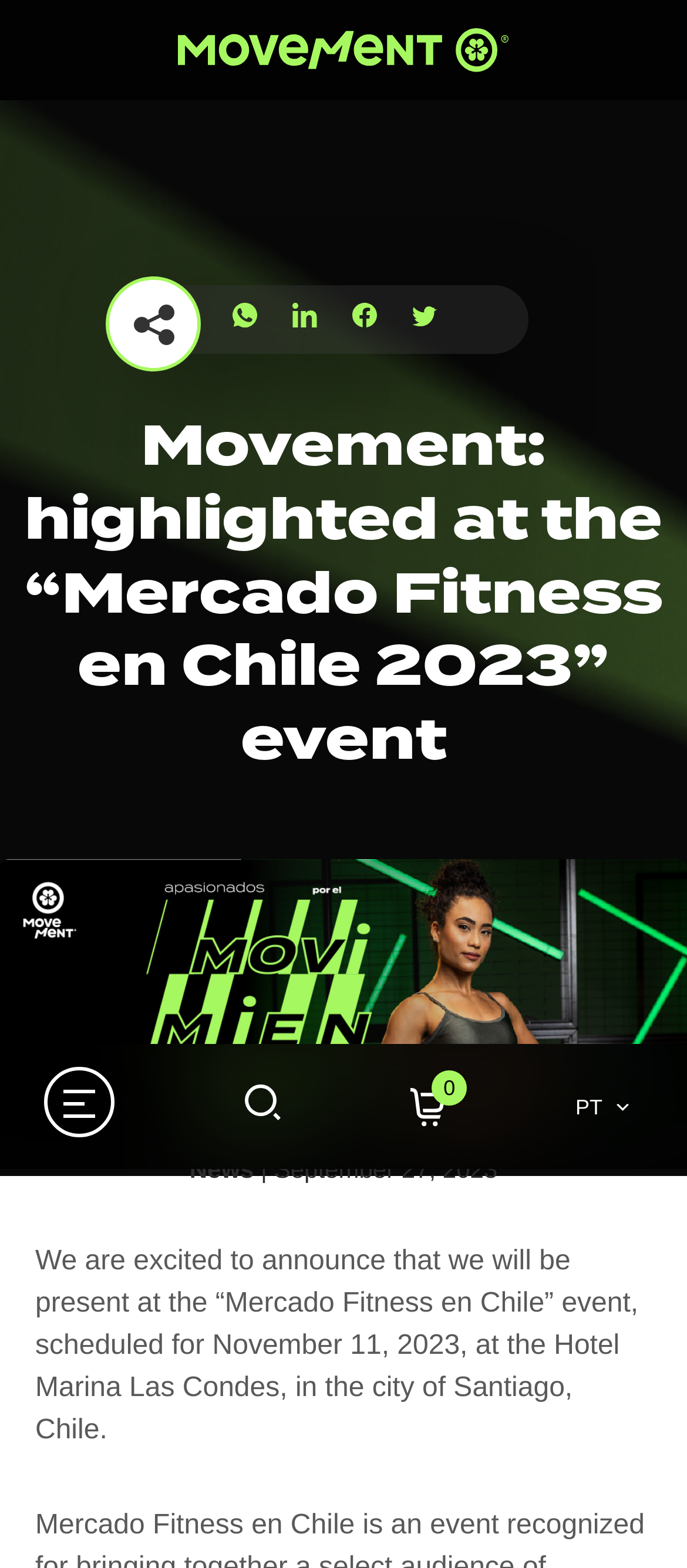Could you please study the image and provide a detailed answer to the question:
What is the publication date of the news?

The publication date of the news is mentioned in the text '| September 27, 2023' which is a static text element on the webpage.